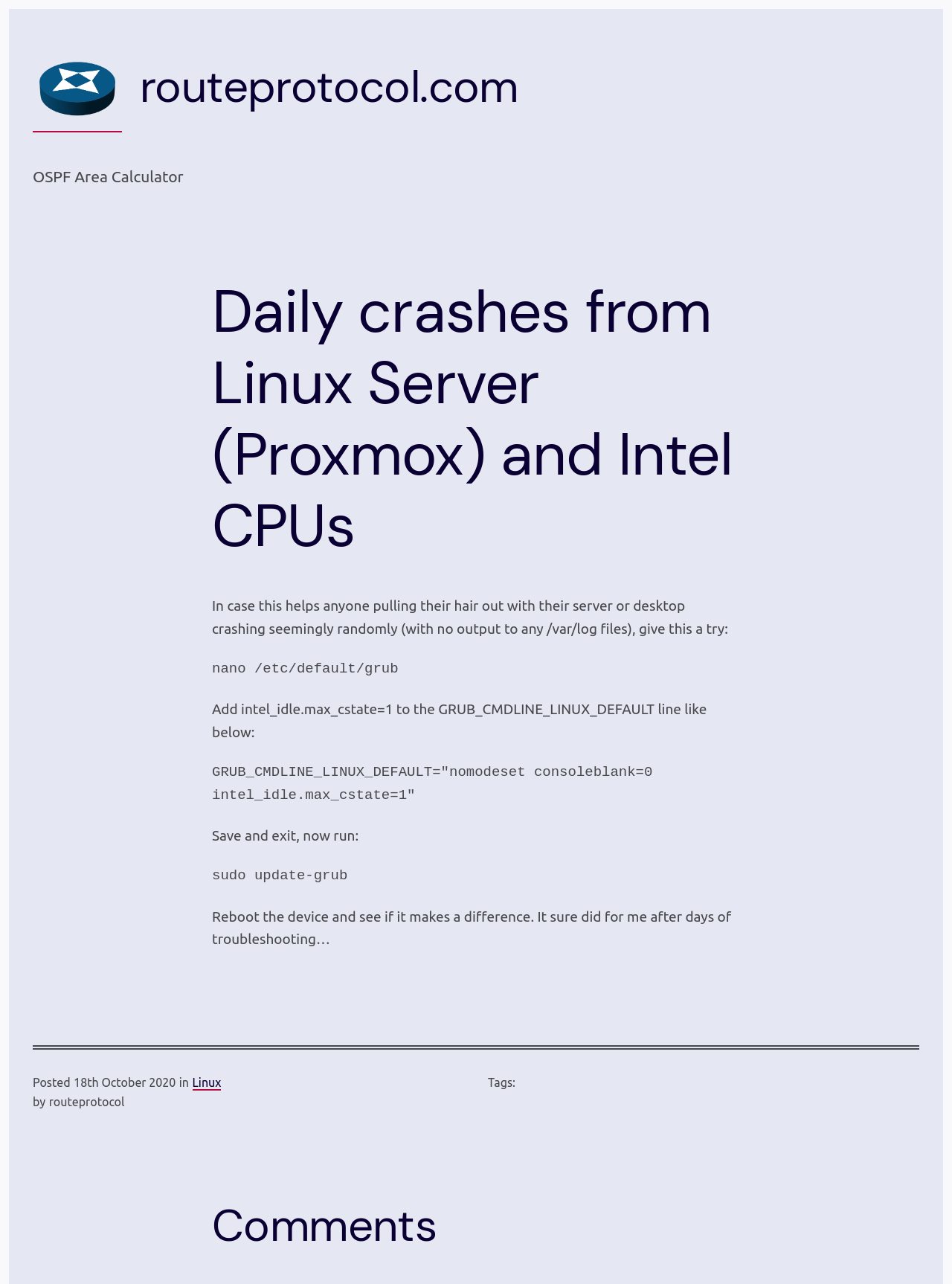Answer with a single word or phrase: 
What command should be run after editing the GRUB configuration?

sudo update-grub